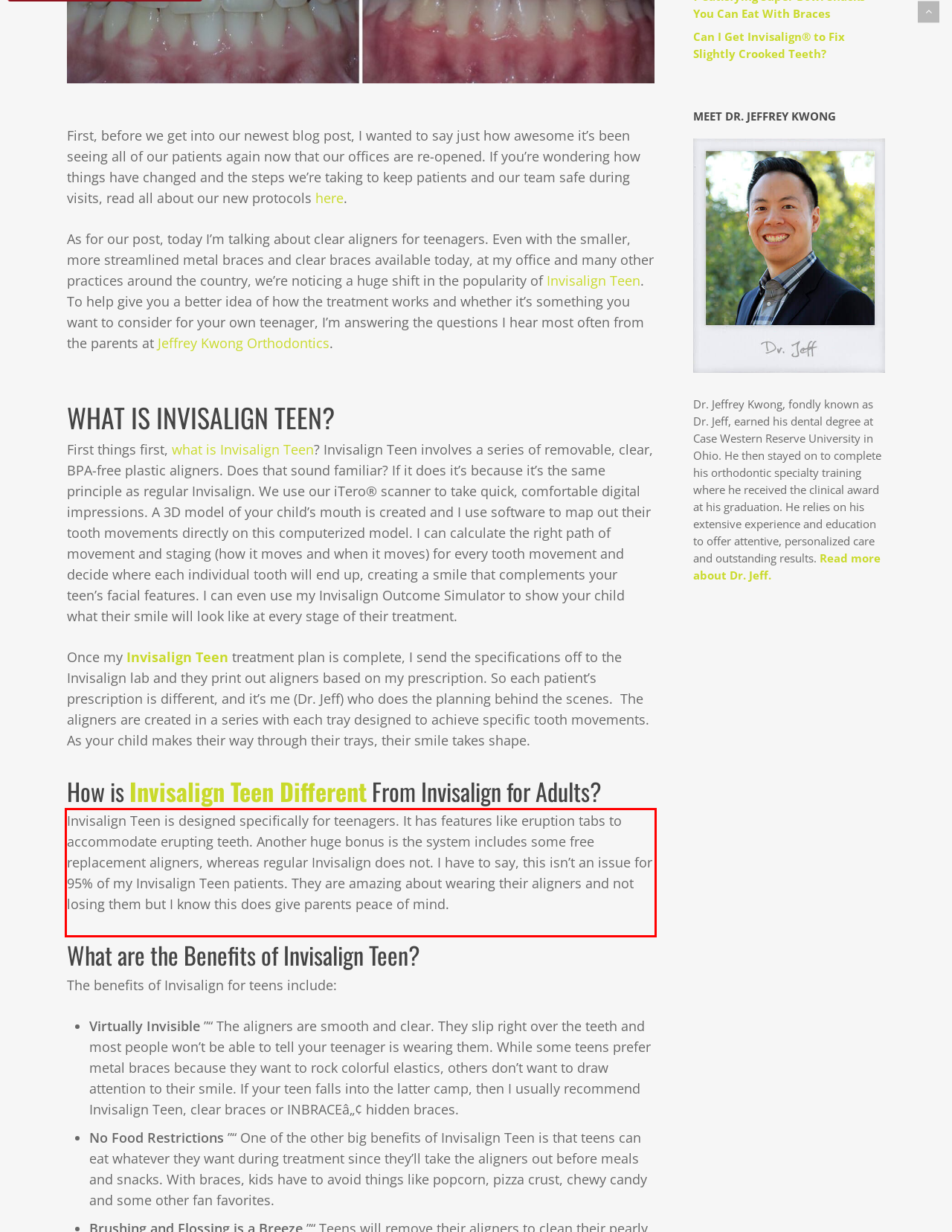Given a webpage screenshot, locate the red bounding box and extract the text content found inside it.

Invisalign Teen is designed specifically for teenagers. It has features like eruption tabs to accommodate erupting teeth. Another huge bonus is the system includes some free replacement aligners, whereas regular Invisalign does not. I have to say, this isn’t an issue for 95% of my Invisalign Teen patients. They are amazing about wearing their aligners and not losing them but I know this does give parents peace of mind.